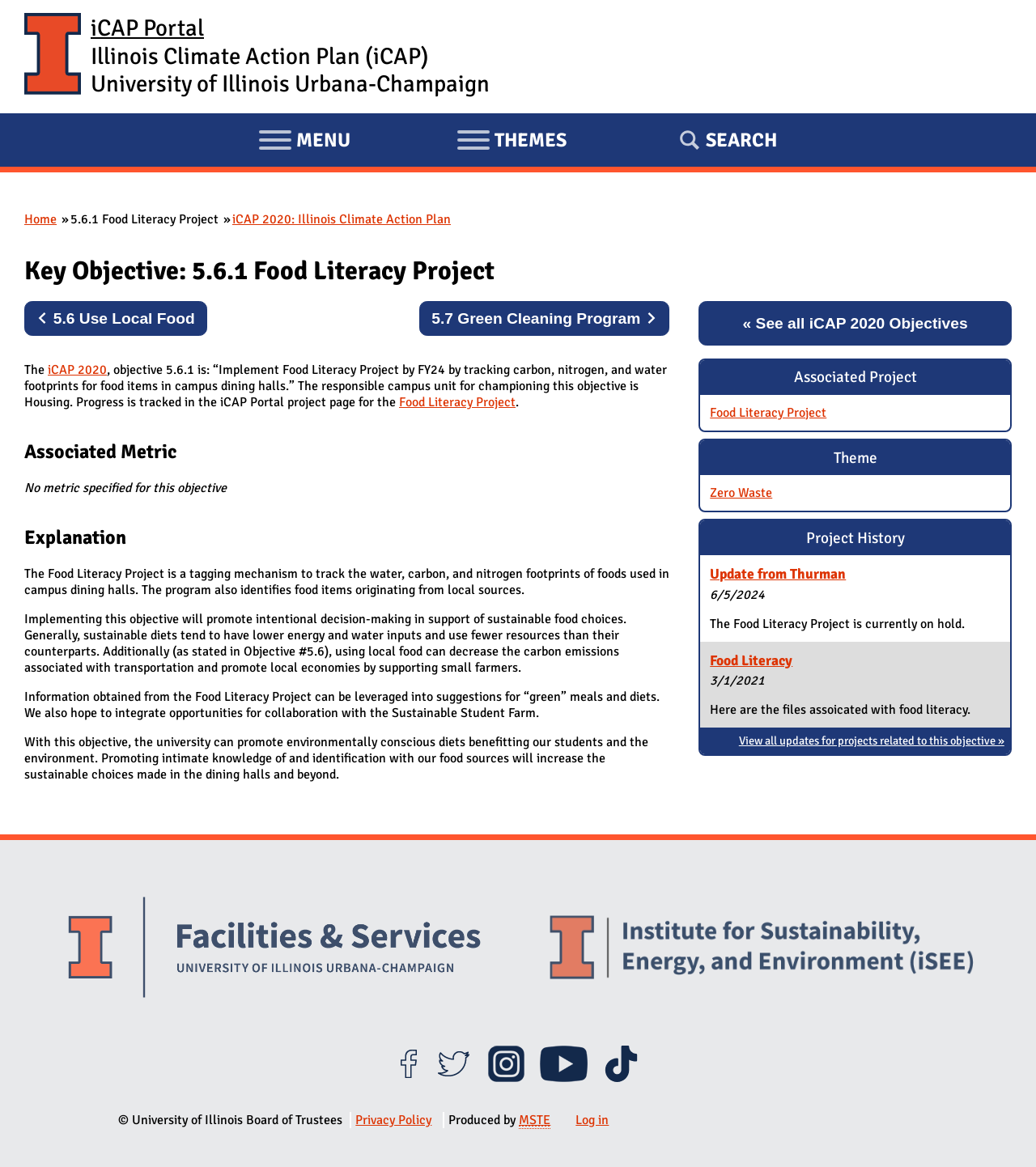Calculate the bounding box coordinates of the UI element given the description: "title="Follow us on Twitter!"".

[0.421, 0.917, 0.456, 0.931]